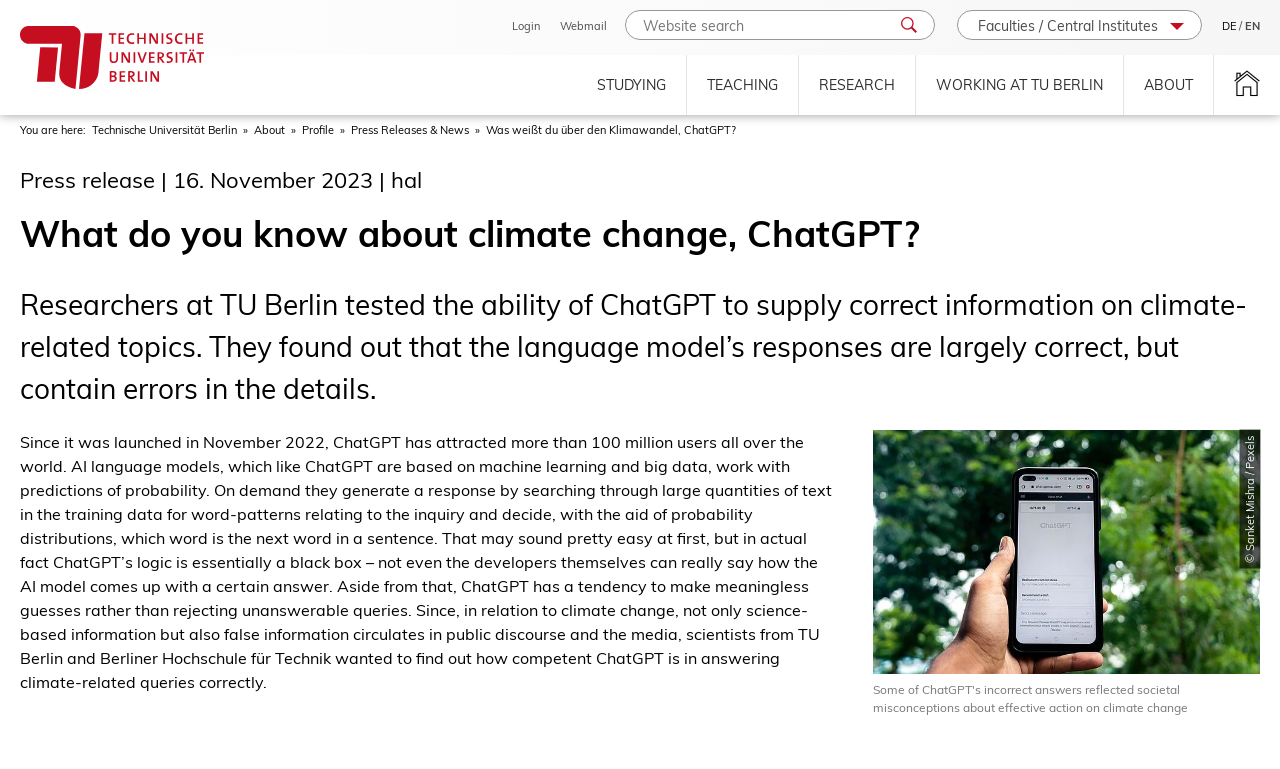What is the language of the webpage?
Please look at the screenshot and answer in one word or a short phrase.

German and English